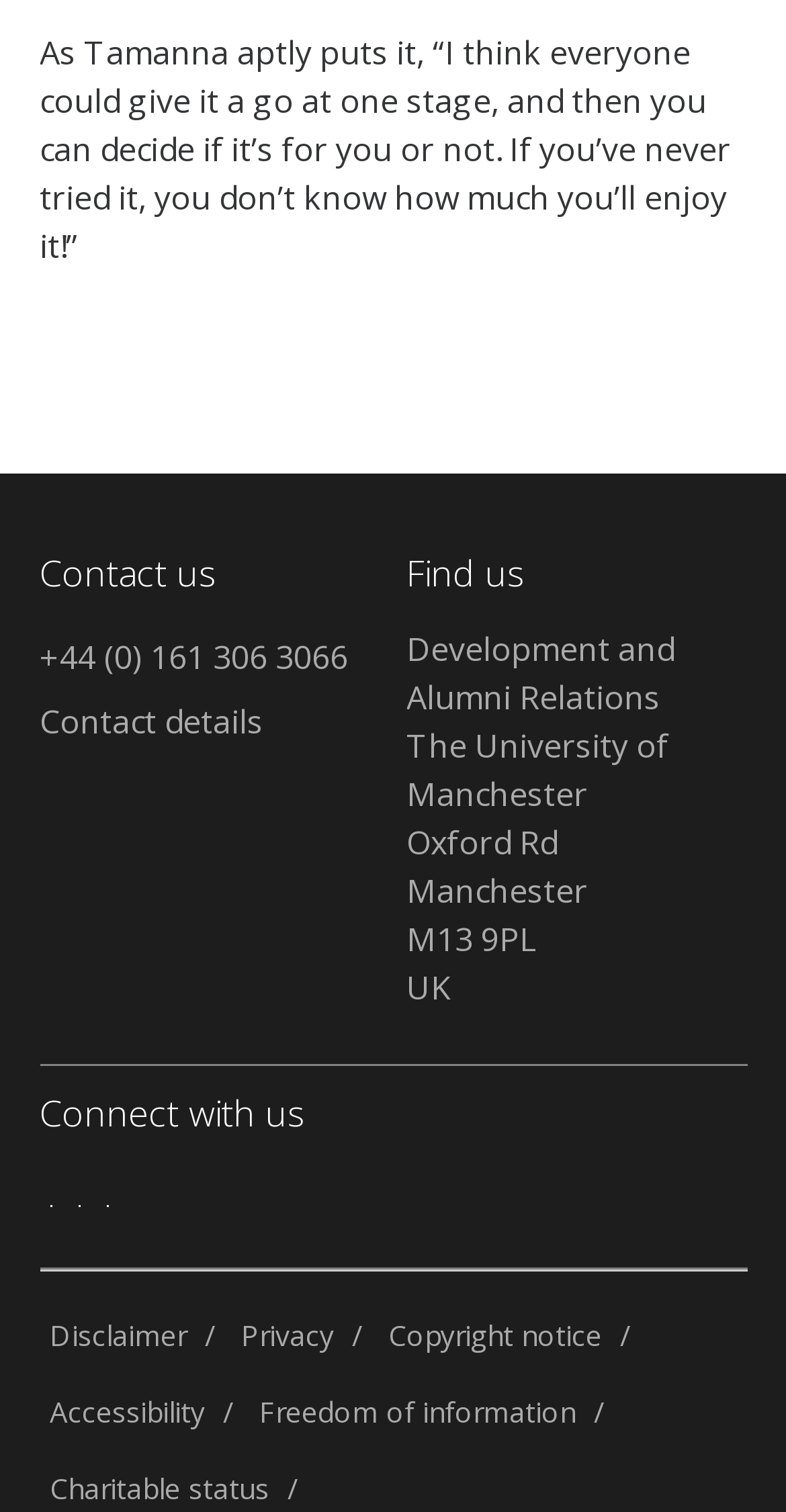Please identify the bounding box coordinates of the clickable area that will allow you to execute the instruction: "View disclaimer".

[0.05, 0.858, 0.25, 0.909]